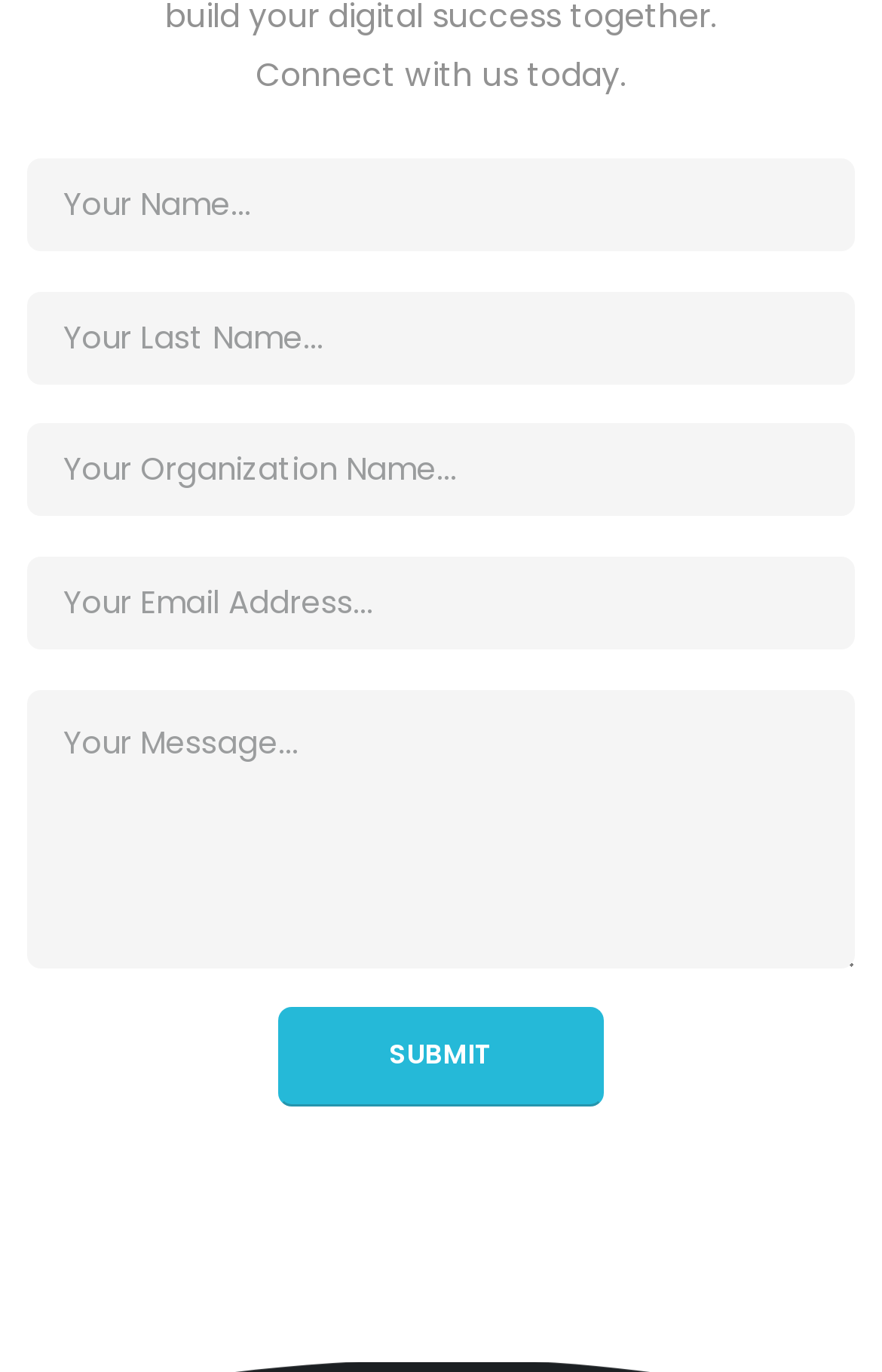How many elements are there on the webpage?
Please give a detailed and thorough answer to the question, covering all relevant points.

I counted the number of elements on the webpage, and there are seven of them, including the static text 'Connect with us today.', five text boxes, and one button.